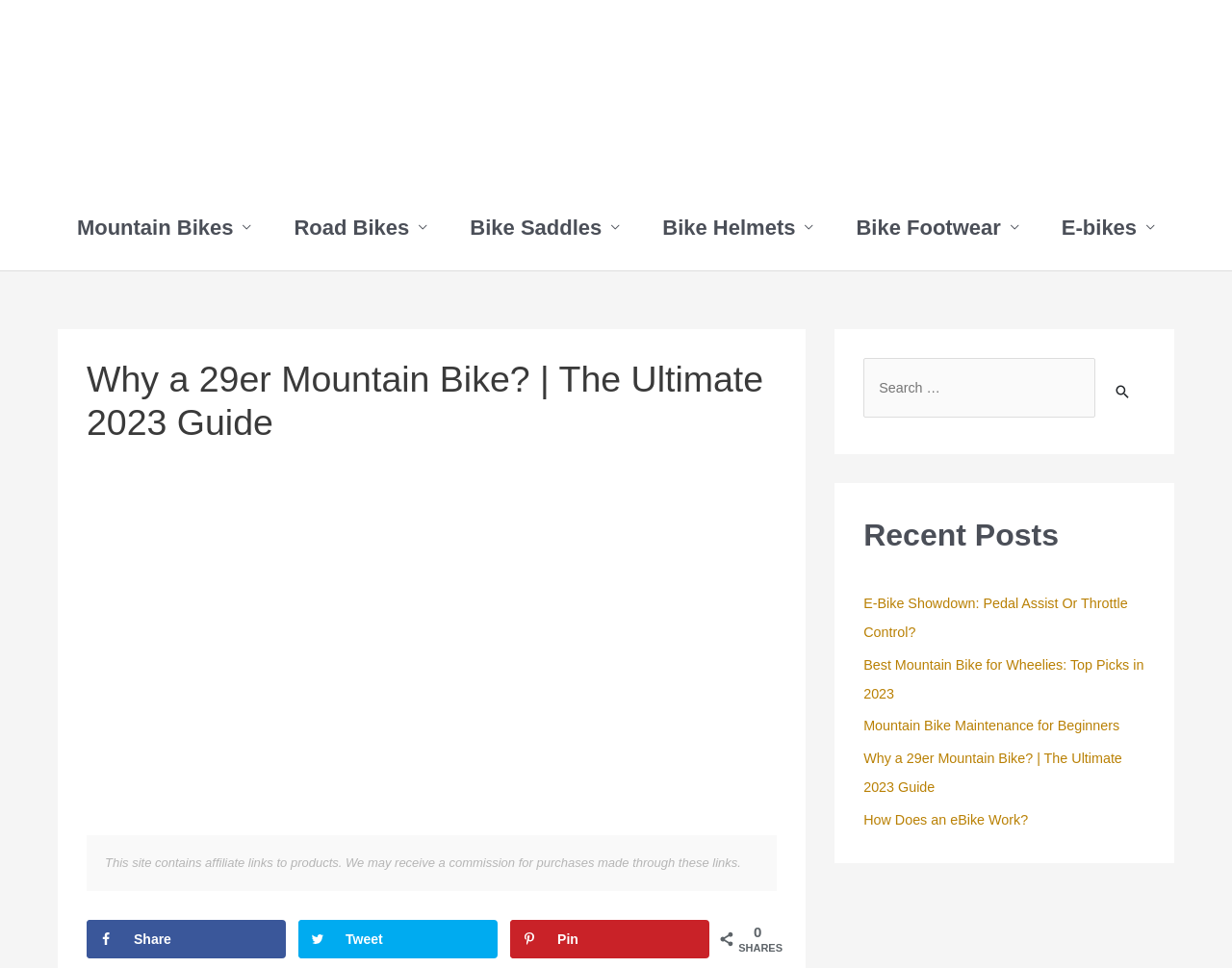Please give a concise answer to this question using a single word or phrase: 
What is the website's logo?

My Bike HQ